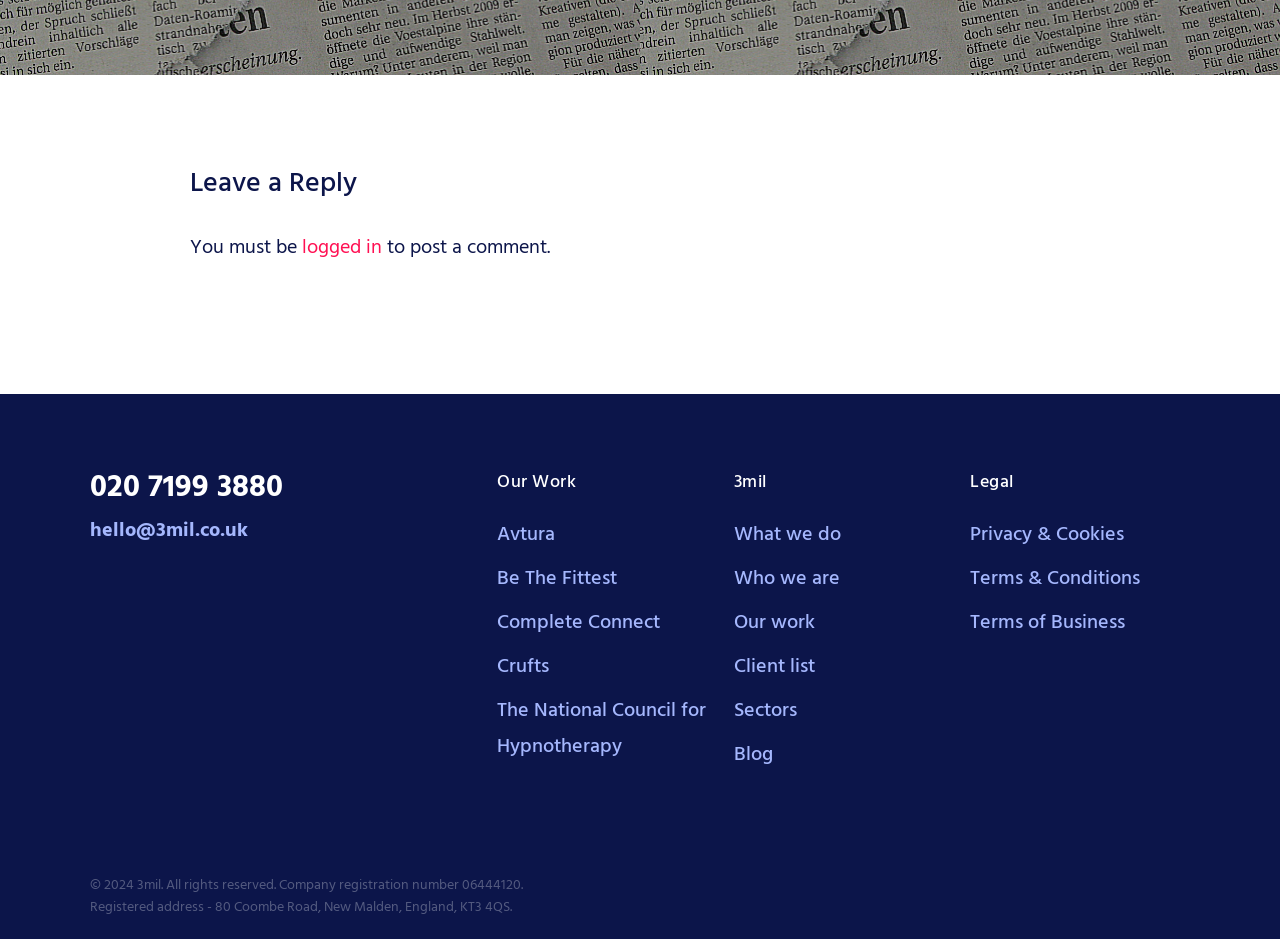Highlight the bounding box of the UI element that corresponds to this description: "Our work".

[0.573, 0.646, 0.636, 0.681]